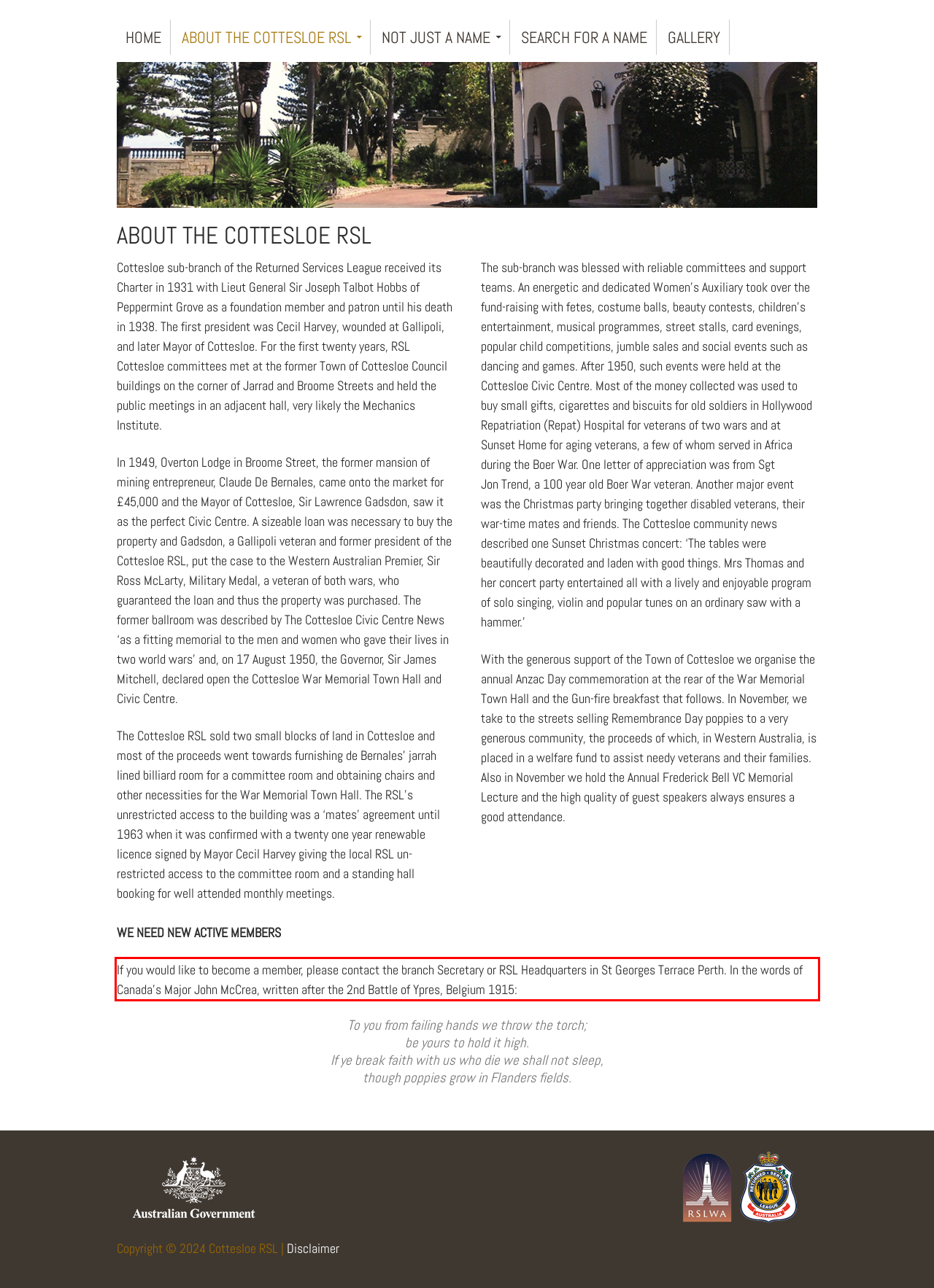Please perform OCR on the text content within the red bounding box that is highlighted in the provided webpage screenshot.

If you would like to become a member, please contact the branch Secretary or RSL Headquarters in St Georges Terrace Perth. In the words of Canada’s Major John McCrea, written after the 2nd Battle of Ypres, Belgium 1915: